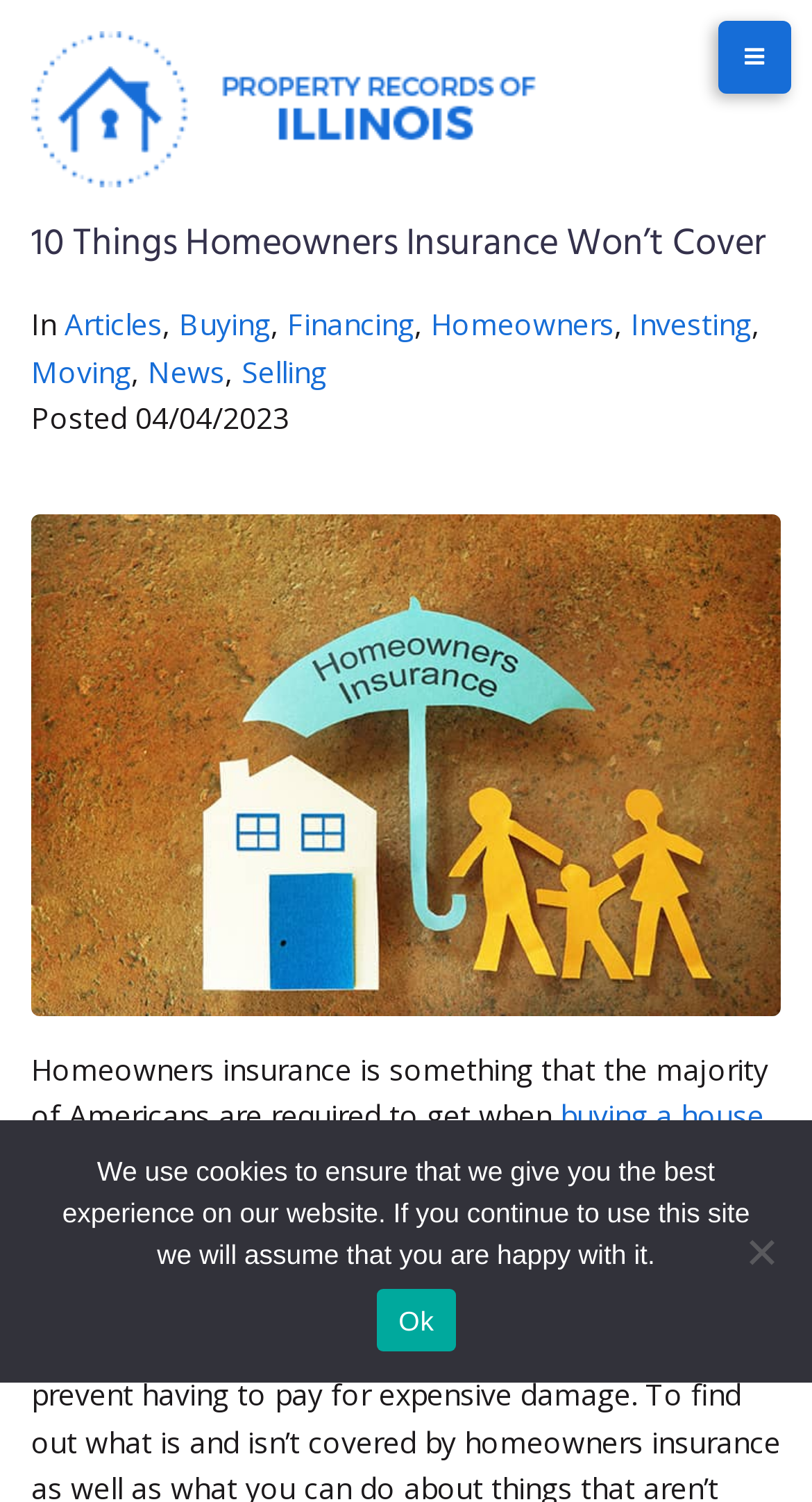Can you look at the image and give a comprehensive answer to the question:
What is the topic of the article?

The topic of the article can be determined by reading the heading '10 Things Homeowners Insurance Won’t Cover' and the static text 'Homeowners insurance is something that the majority of Americans are required to get when buying a house.'